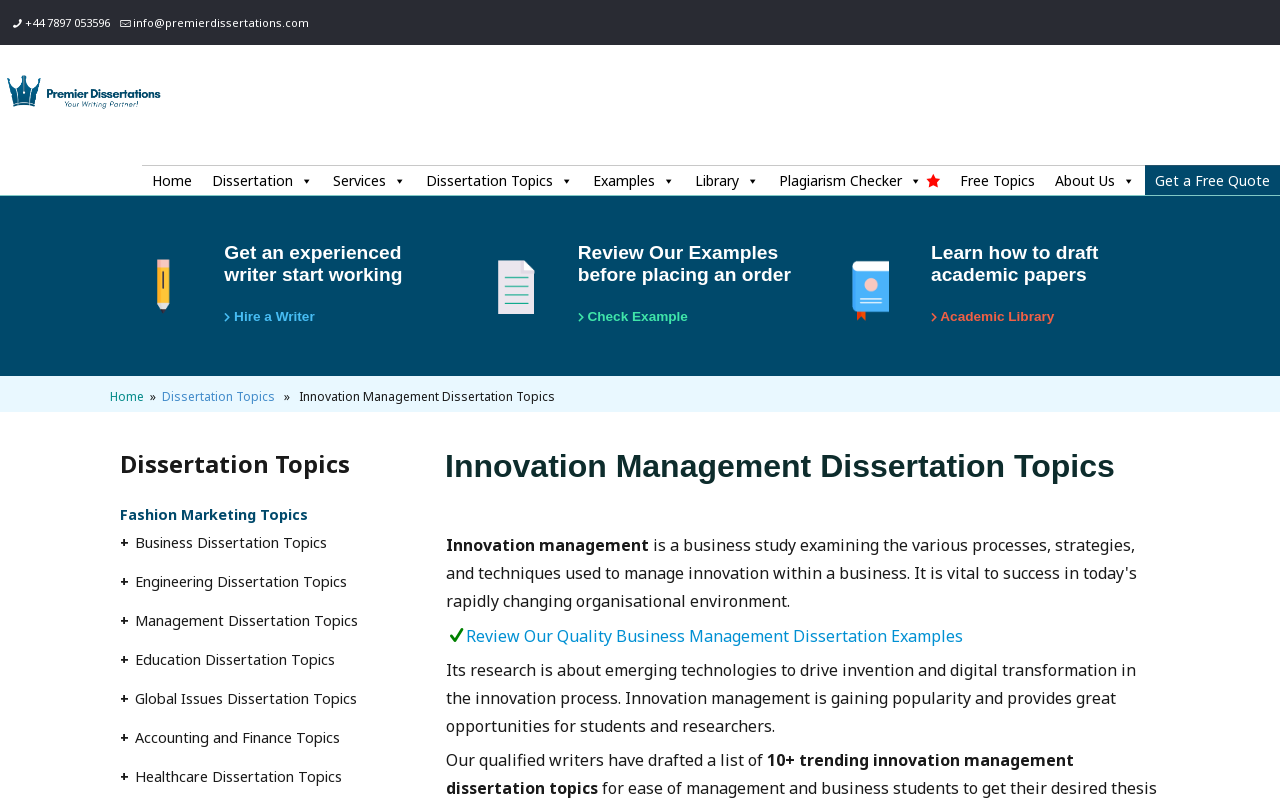Pinpoint the bounding box coordinates of the element you need to click to execute the following instruction: "Check the 'Dissertation Topics' menu". The bounding box should be represented by four float numbers between 0 and 1, in the format [left, top, right, bottom].

[0.325, 0.206, 0.455, 0.243]